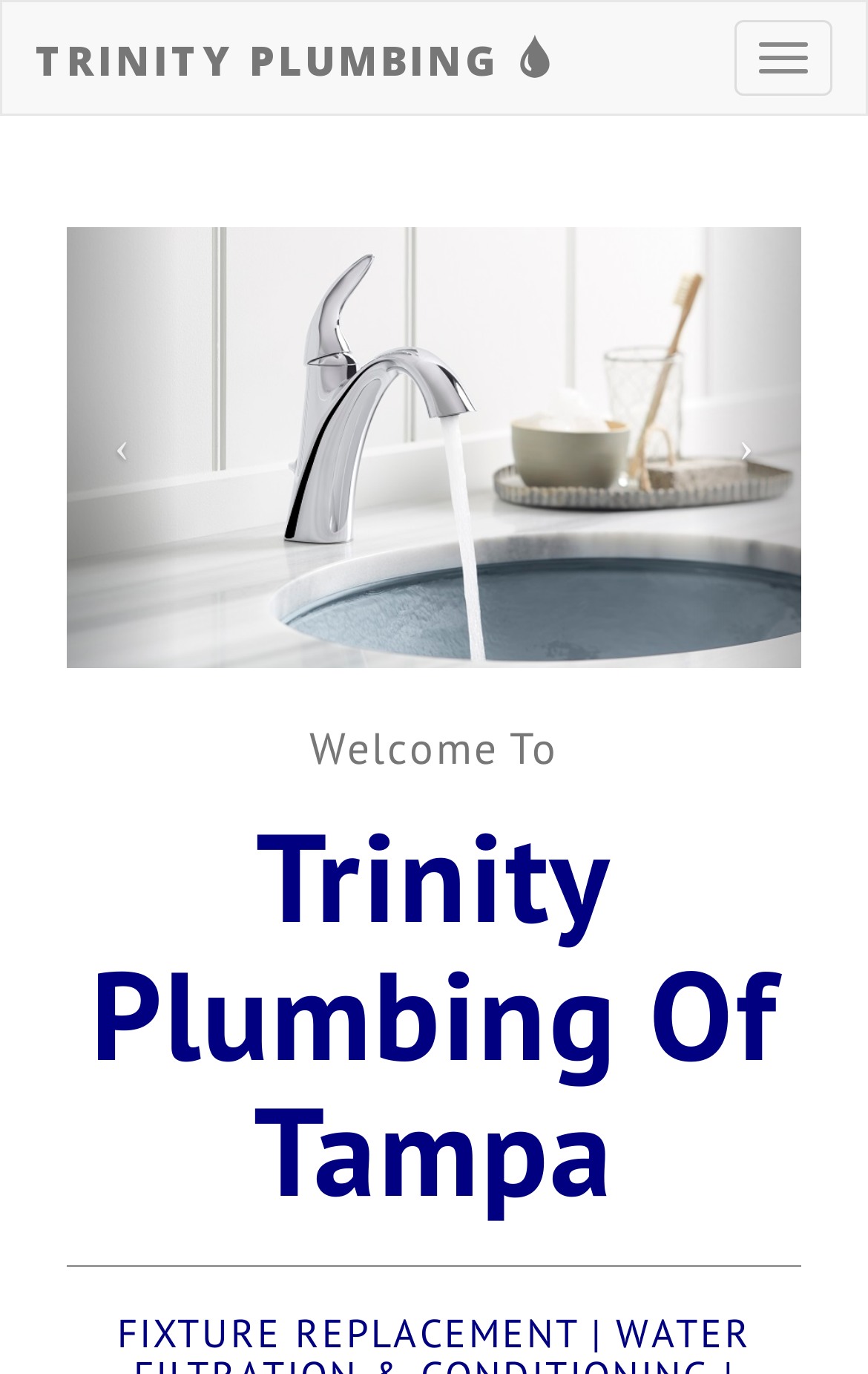How many heading elements are there?
Please provide a single word or phrase as your answer based on the image.

2